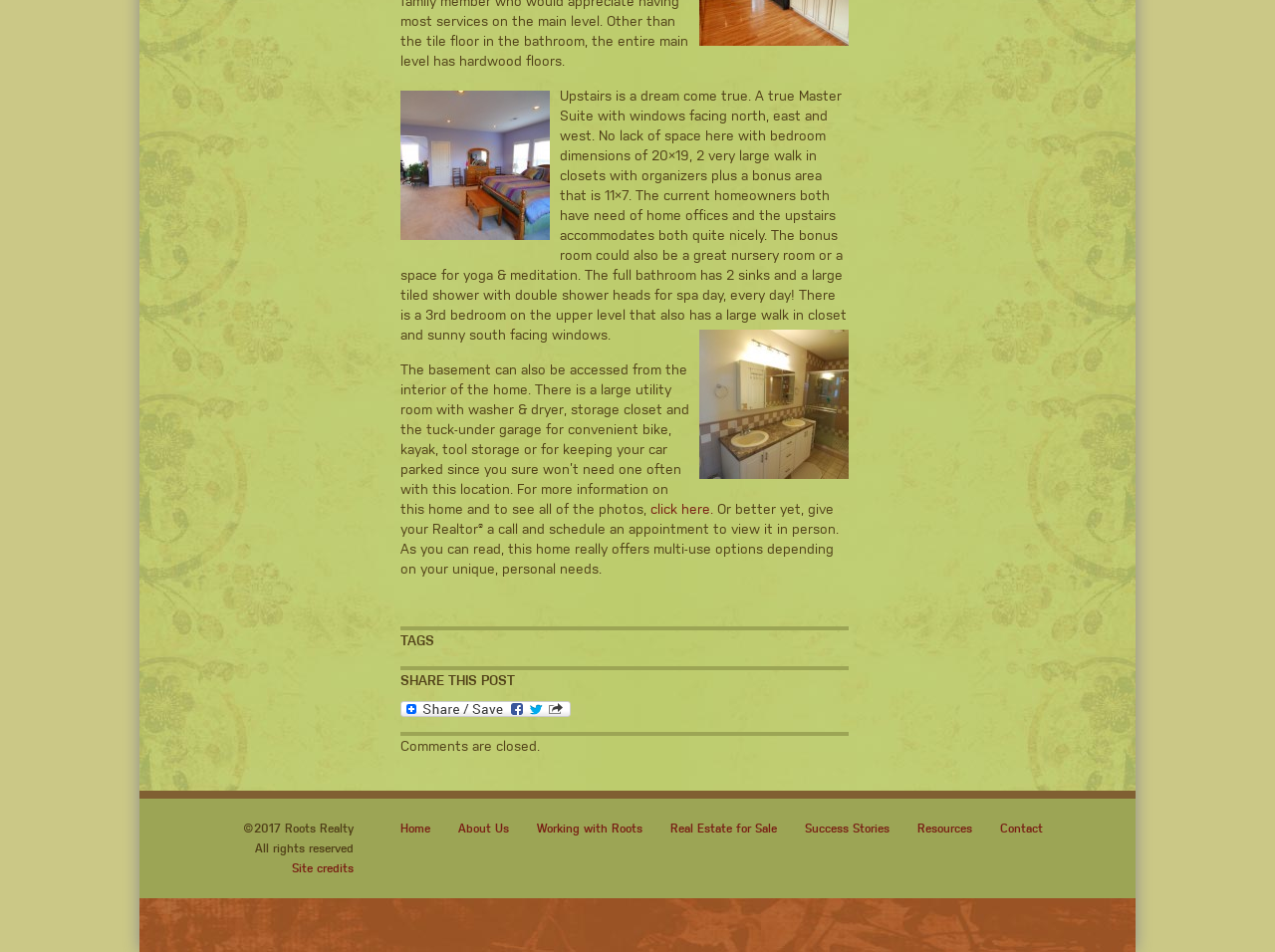Pinpoint the bounding box coordinates of the area that should be clicked to complete the following instruction: "View more information about this home". The coordinates must be given as four float numbers between 0 and 1, i.e., [left, top, right, bottom].

[0.51, 0.526, 0.559, 0.543]